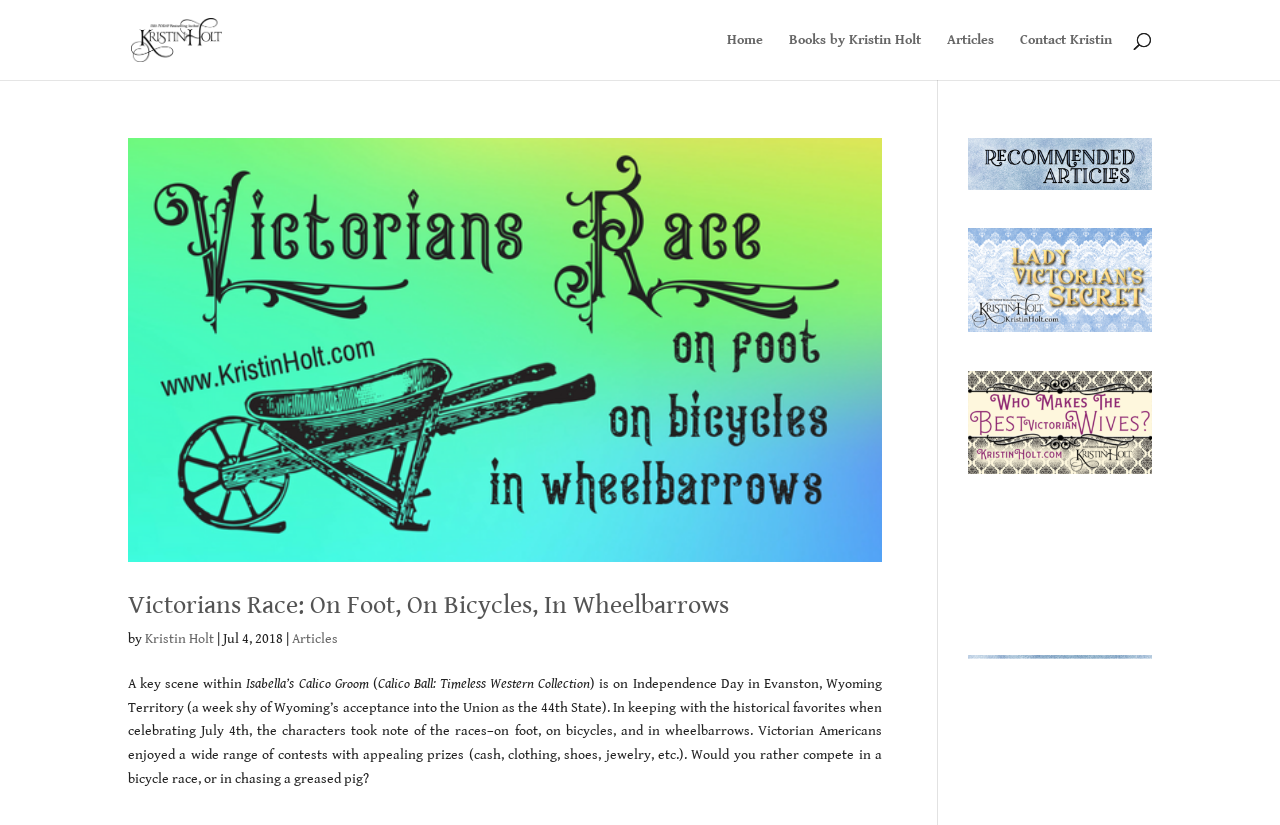Use the details in the image to answer the question thoroughly: 
What is the category of the article 'Victorians Race: On Foot, On Bicycles, In Wheelbarrows'?

The category of the article can be found below the title of the article, where it says 'Articles'.